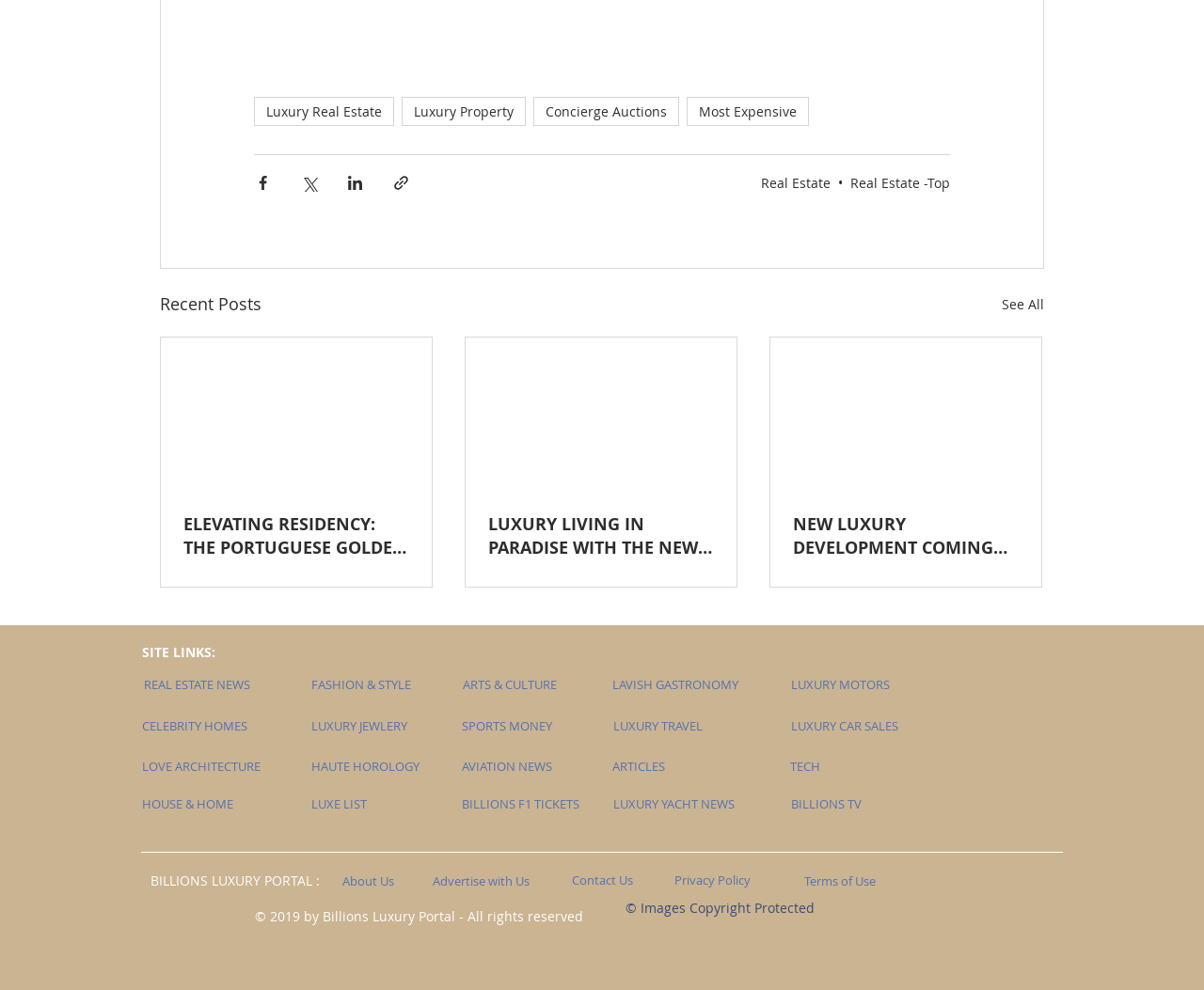Refer to the image and provide an in-depth answer to the question: 
What is the copyright year of the website?

The copyright year of the website is mentioned at the bottom of the webpage, which is '© 2019 by Billions Luxury Portal - All rights reserved'.